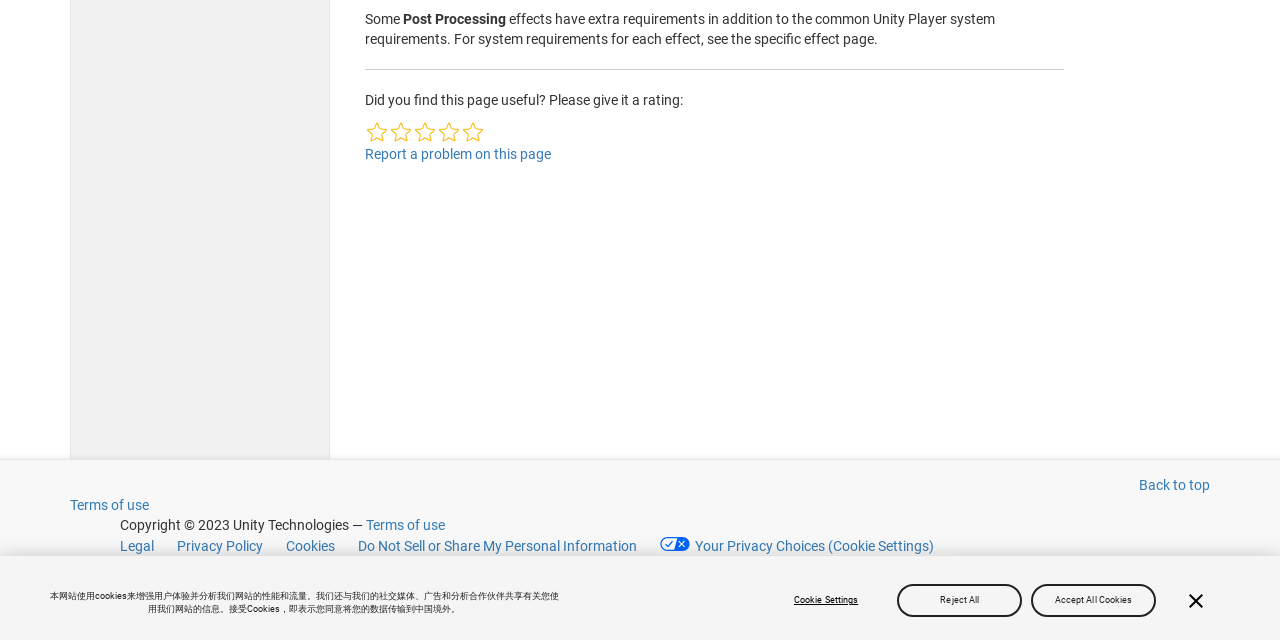From the element description parent_node: Search for: name="s", predict the bounding box coordinates of the UI element. The coordinates must be specified in the format (top-left x, top-left y, bottom-right x, bottom-right y) and should be within the 0 to 1 range.

None